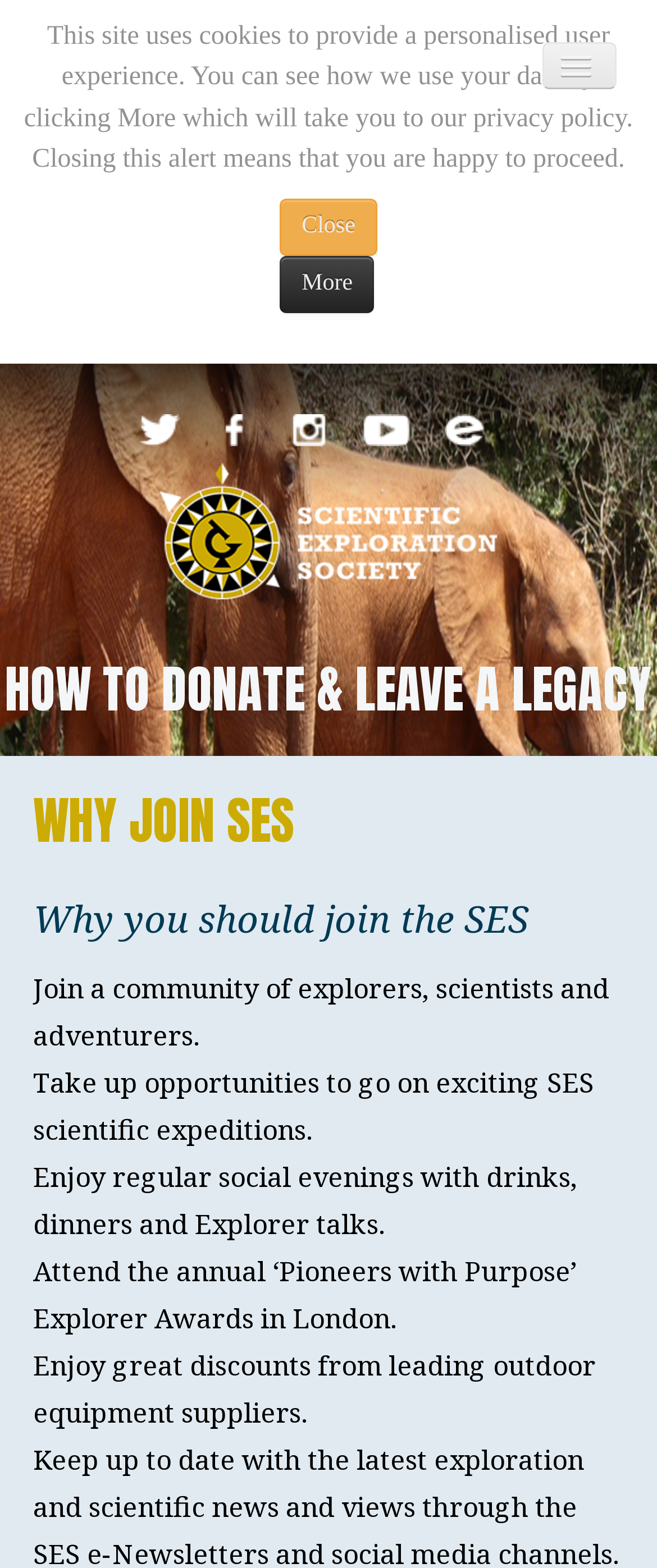Identify the bounding box coordinates for the UI element described as follows: SEARCH. Use the format (top-left x, top-left y, bottom-right x, bottom-right y) and ensure all values are floating point numbers between 0 and 1.

None